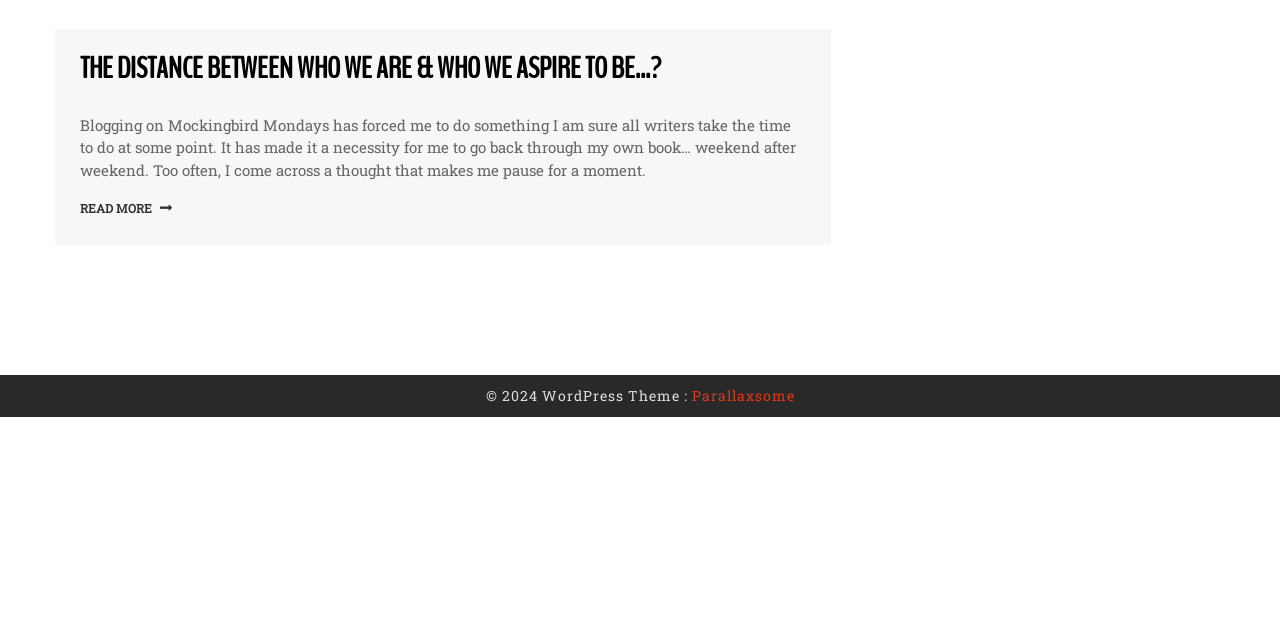Please determine the bounding box coordinates for the UI element described as: "Parallaxsome".

[0.54, 0.602, 0.621, 0.632]